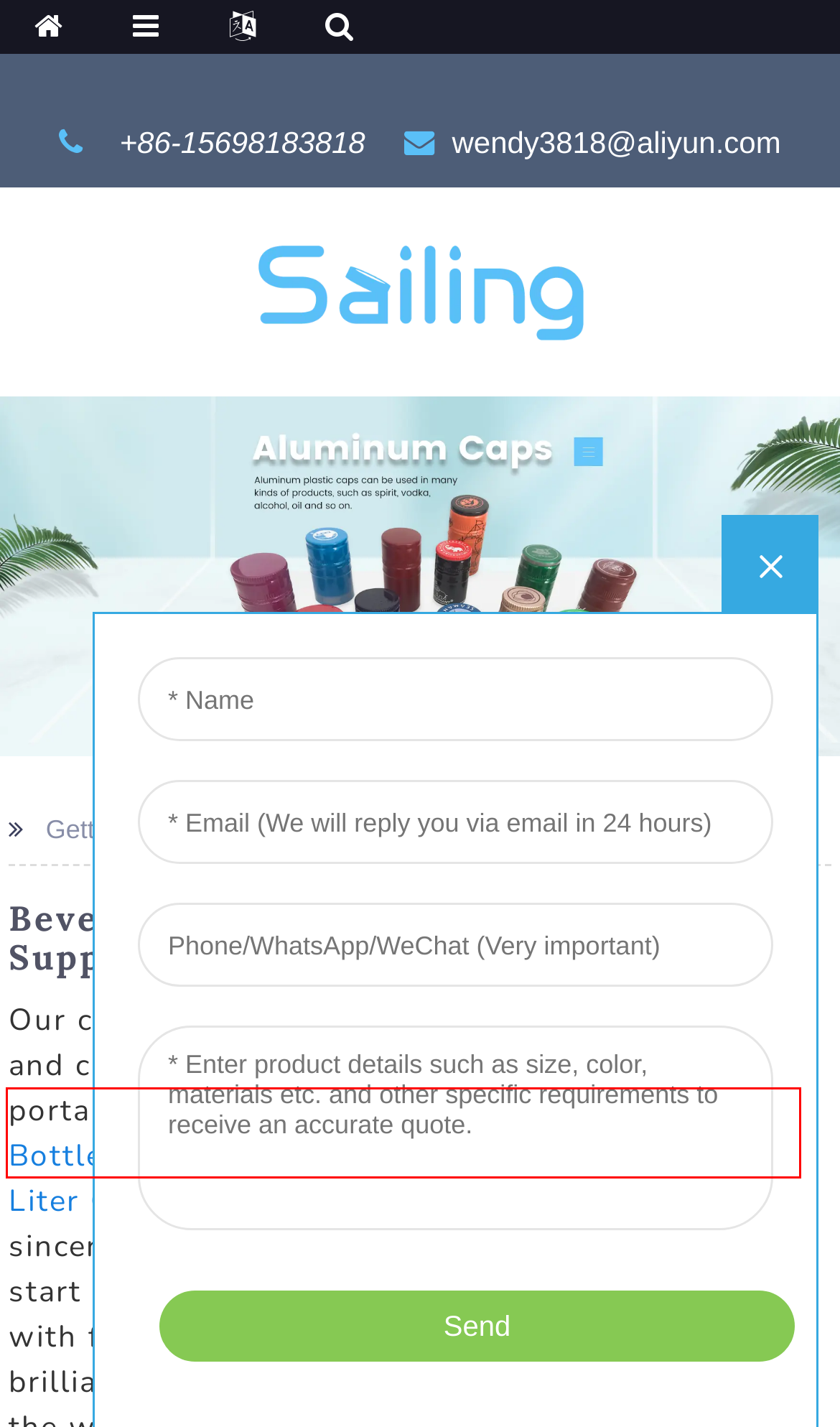Analyze the screenshot of a webpage that features a red rectangle bounding box. Pick the webpage description that best matches the new webpage you would see after clicking on the element within the red bounding box. Here are the candidates:
A. China Pvc Wine Shrink Capsule Manufacturers and Suppliers, Factory Exporter | Sailing
B. Bottle Caps, Aluminum Caps, Glass Bottle - Sailing
C. China Aluminum plastic cap for wine, whisky, alcohol spirit Supplier and Factory | Sailing
D. China Brandy Aluminum Cap Manufacturers and Suppliers, Factory Exporter | Sailing
E. China 1 Liter Glass Bottle Manufacturers and Suppliers, Factory Exporter | Sailing
F. China Glass Bottle With Aluminum Cap Manufacturers and Suppliers, Factory Exporter | Sailing
G. China Glass Ice Wine Bottle Manufacturers and Suppliers, Factory Exporter | Sailing
H. China Metal Bottle Caps Manufacturers and Suppliers, Factory Exporter | Sailing

H